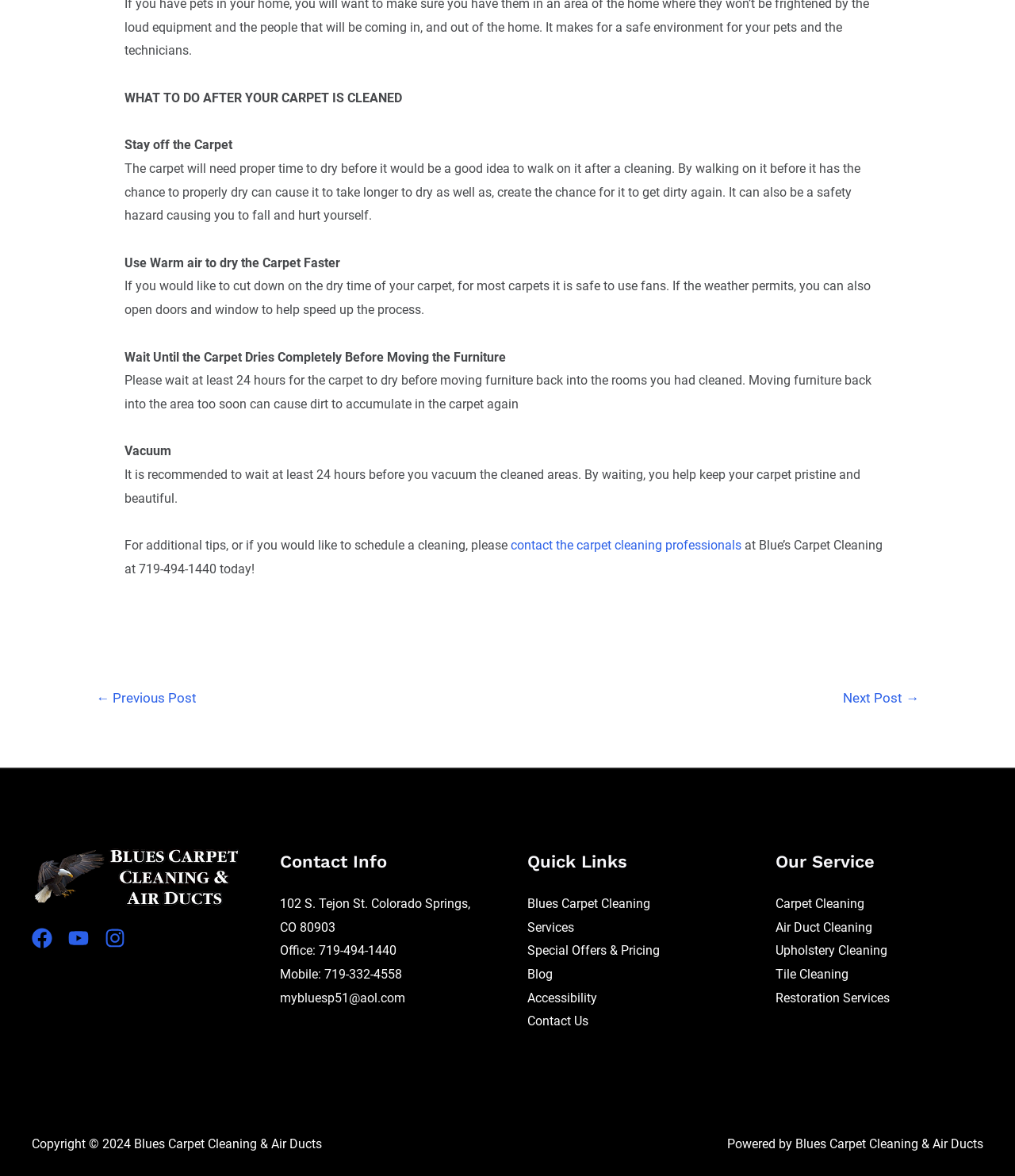Show the bounding box coordinates for the element that needs to be clicked to execute the following instruction: "contact the carpet cleaning professionals". Provide the coordinates in the form of four float numbers between 0 and 1, i.e., [left, top, right, bottom].

[0.503, 0.457, 0.73, 0.47]